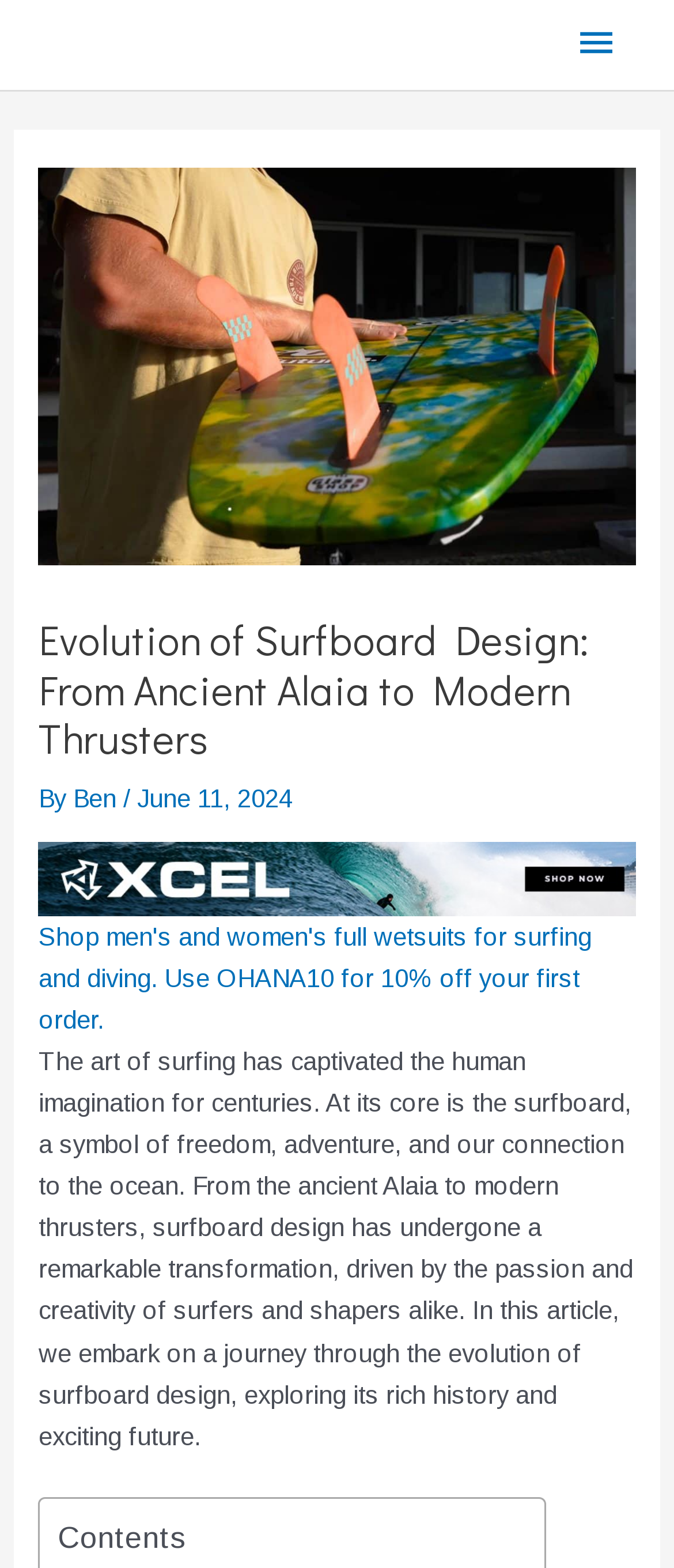Identify and provide the text content of the webpage's primary headline.

Evolution of Surfboard Design: From Ancient Alaia to Modern Thrusters